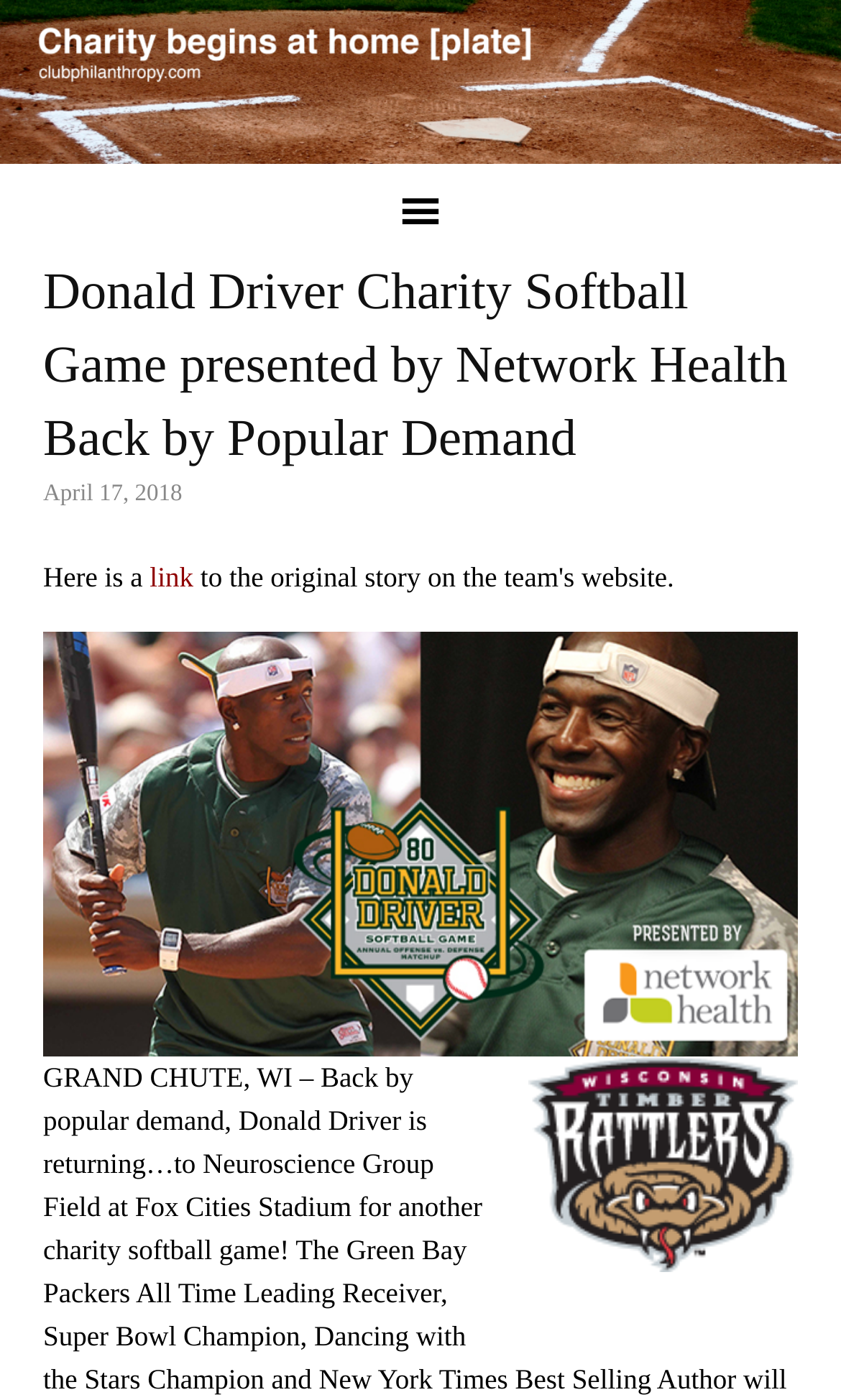How many links are in the navigation section?
Please use the visual content to give a single word or phrase answer.

1